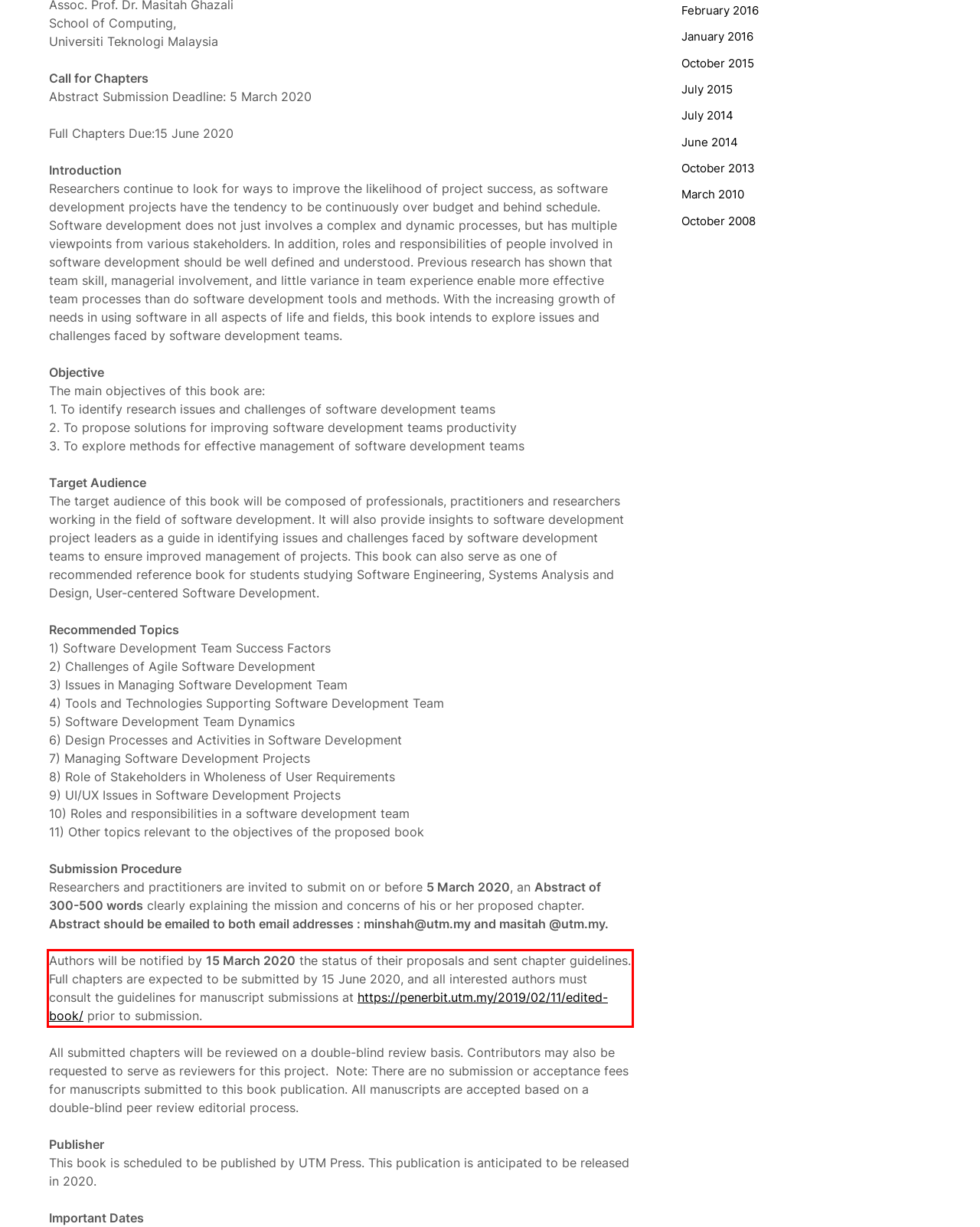View the screenshot of the webpage and identify the UI element surrounded by a red bounding box. Extract the text contained within this red bounding box.

Authors will be notified by 15 March 2020 the status of their proposals and sent chapter guidelines. Full chapters are expected to be submitted by 15 June 2020, and all interested authors must consult the guidelines for manuscript submissions at https://penerbit.utm.my/2019/02/11/edited-book/ prior to submission.